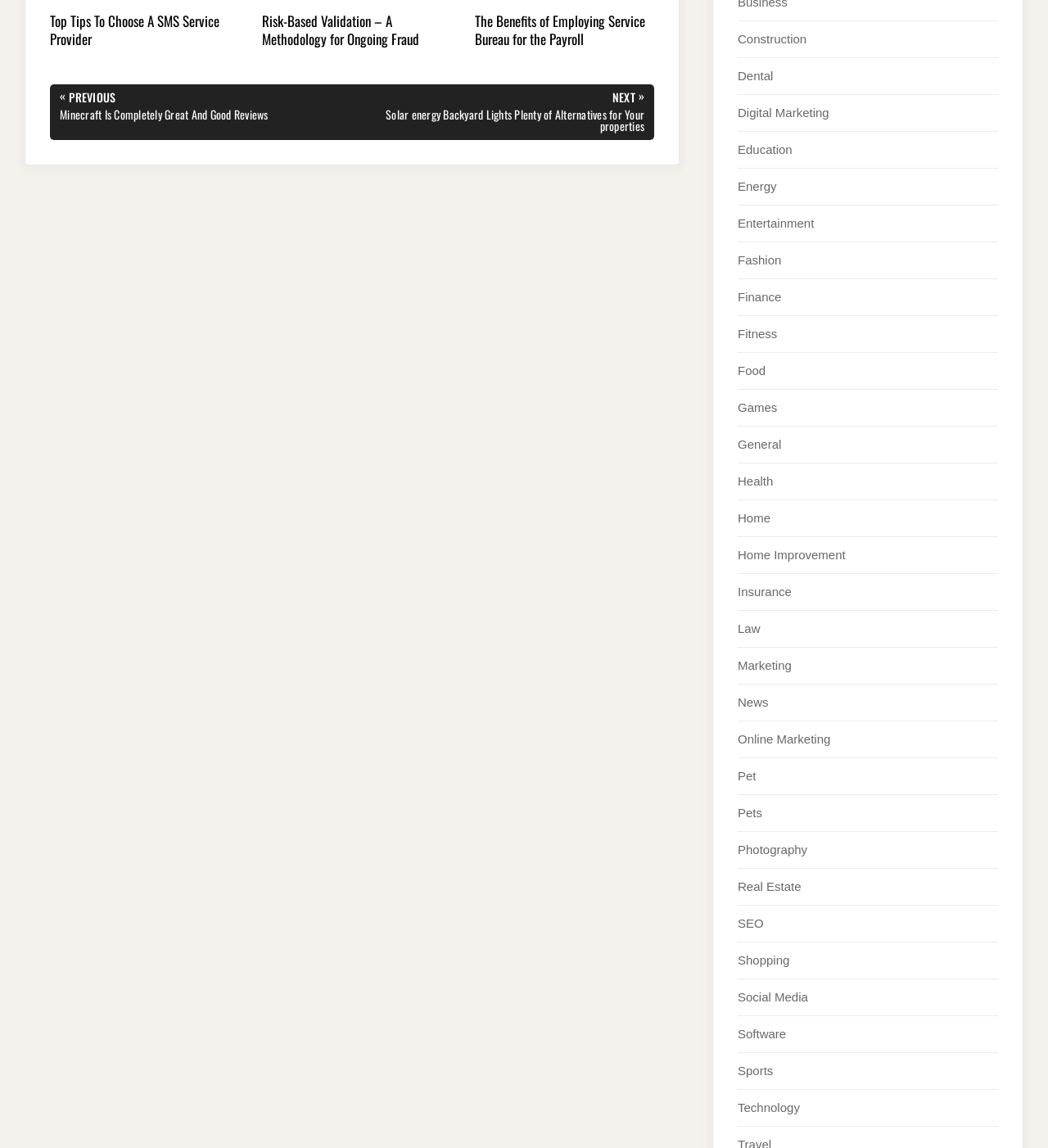Give a concise answer using only one word or phrase for this question:
What is the purpose of the links on the right side of the webpage?

Categorization